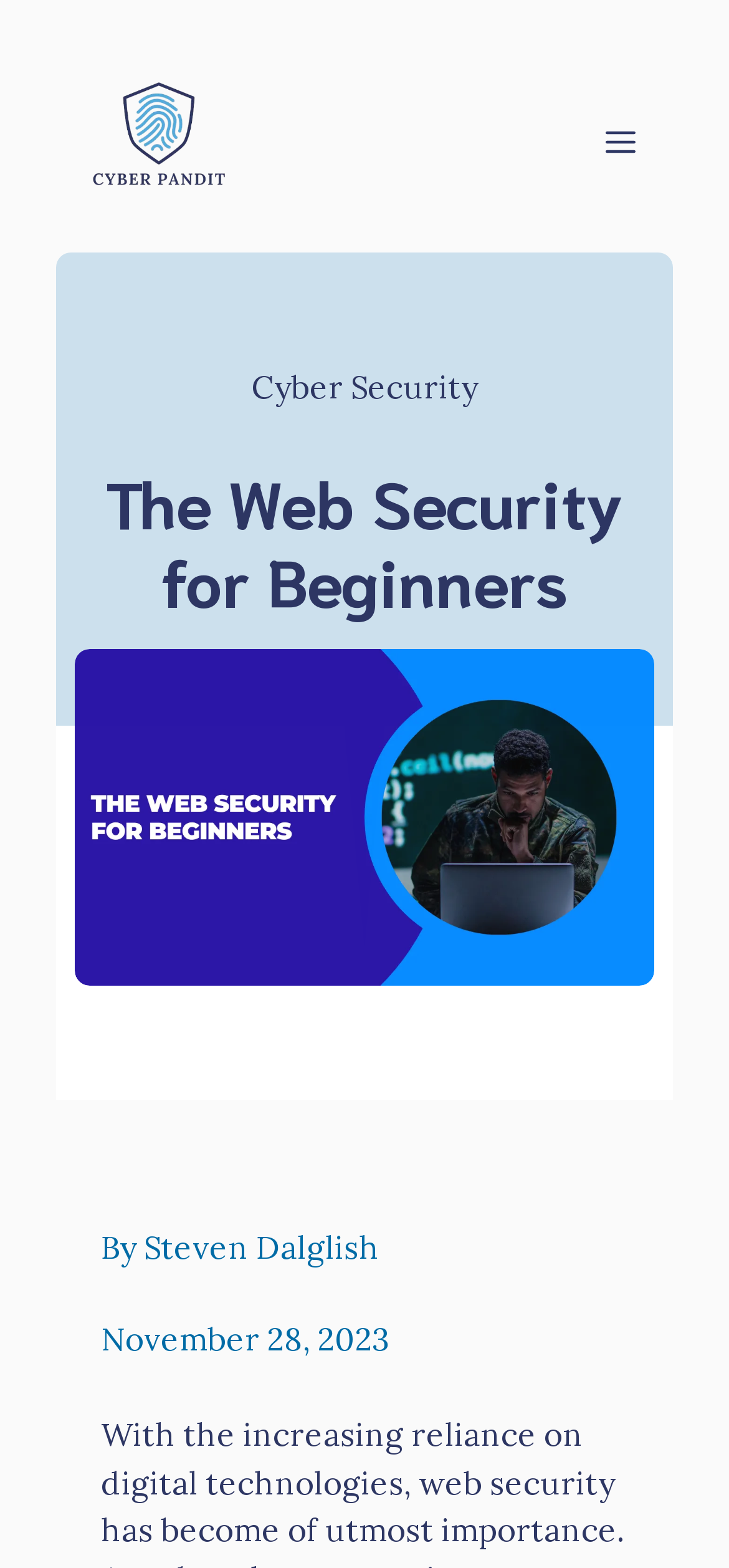Analyze the image and give a detailed response to the question:
Who is the author of the blog post?

The StaticText element 'By Steven Dalglish' is present, indicating that Steven Dalglish is the author of the blog post.